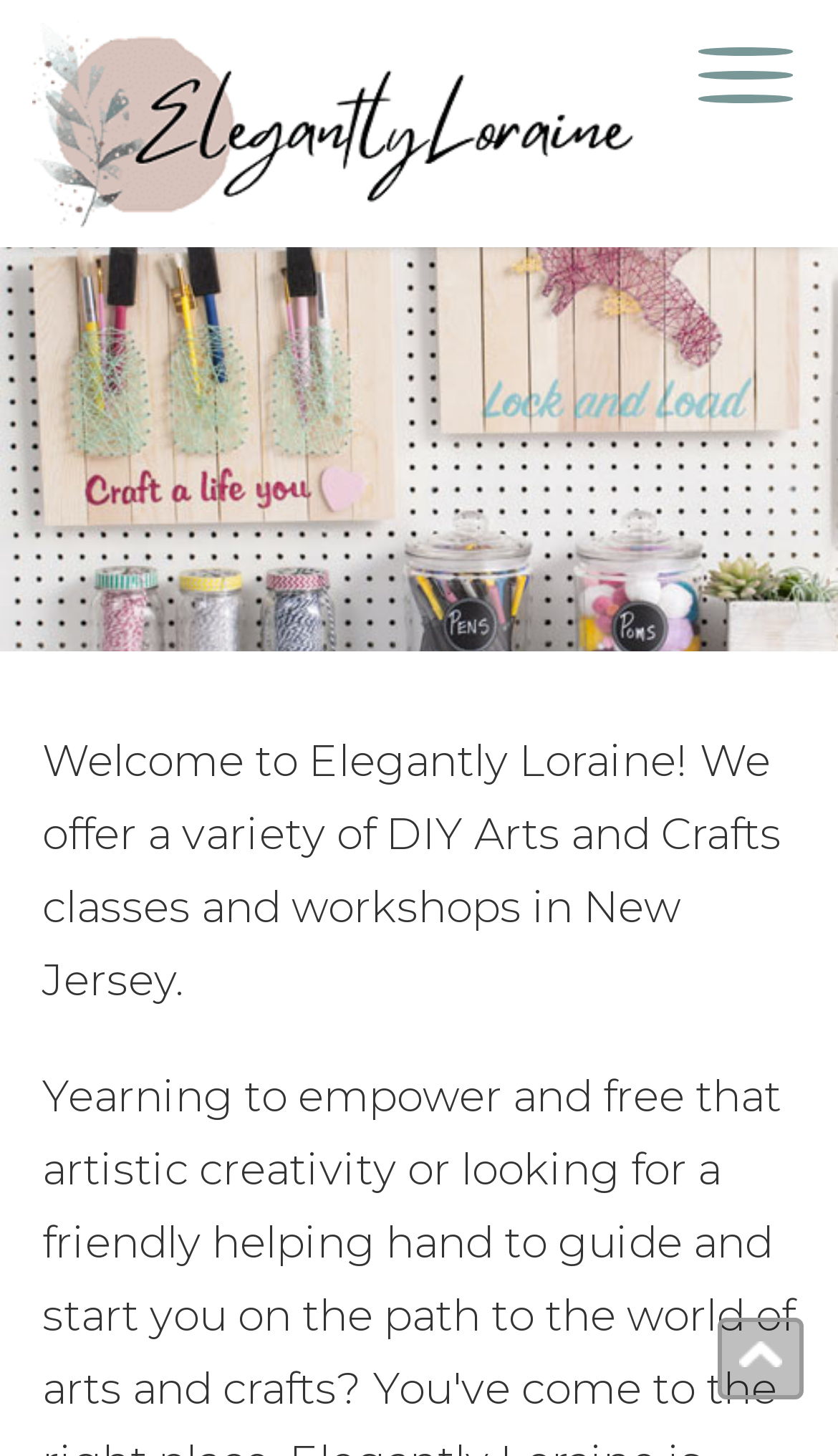Is there a way to navigate to the top of the page?
Provide a detailed answer to the question using information from the image.

There is a 'Go to Top' link at the bottom of the page, which suggests that users can click on it to navigate to the top of the page.